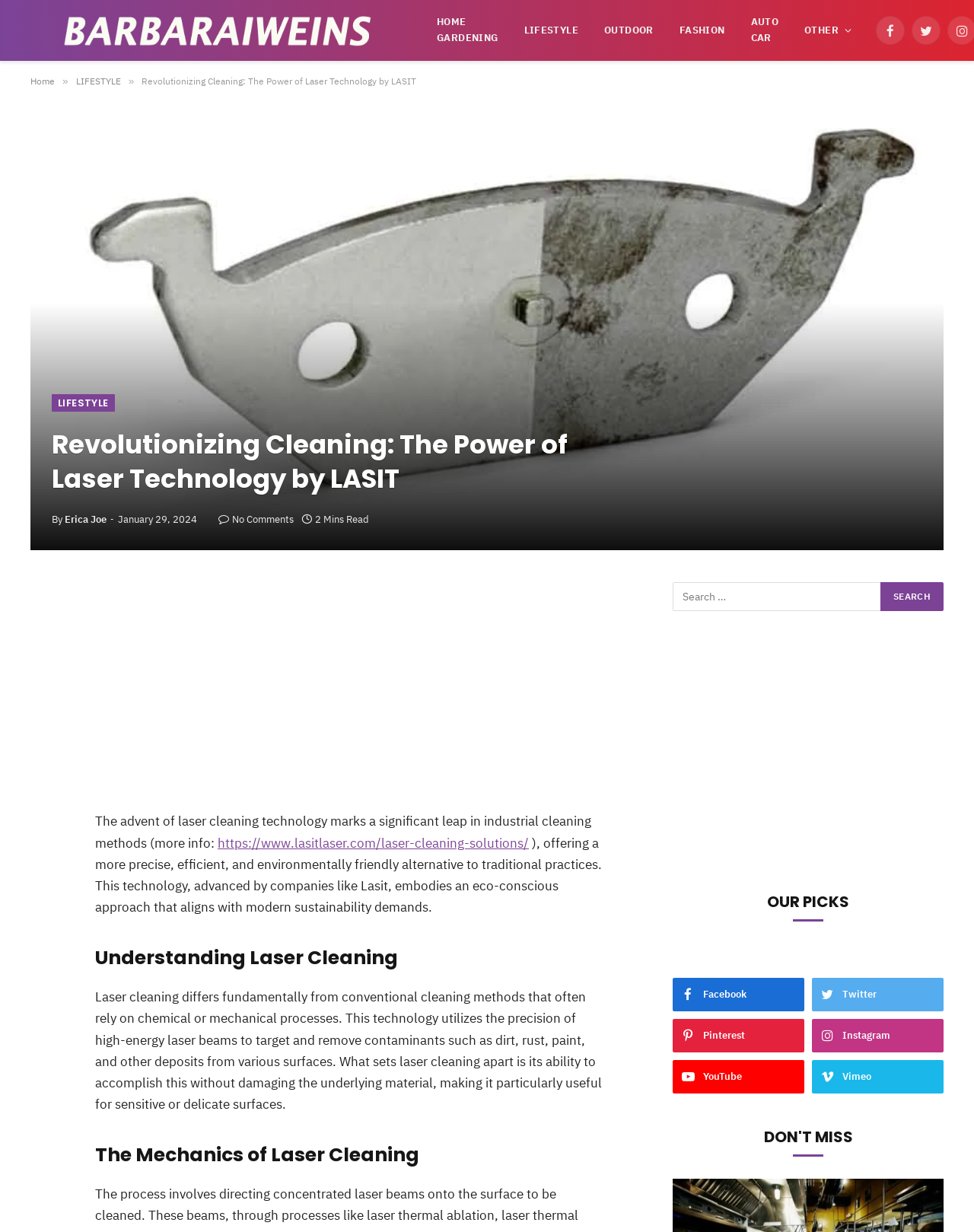Highlight the bounding box coordinates of the element that should be clicked to carry out the following instruction: "Read the article about laser cleaning". The coordinates must be given as four float numbers ranging from 0 to 1, i.e., [left, top, right, bottom].

[0.031, 0.092, 0.969, 0.447]